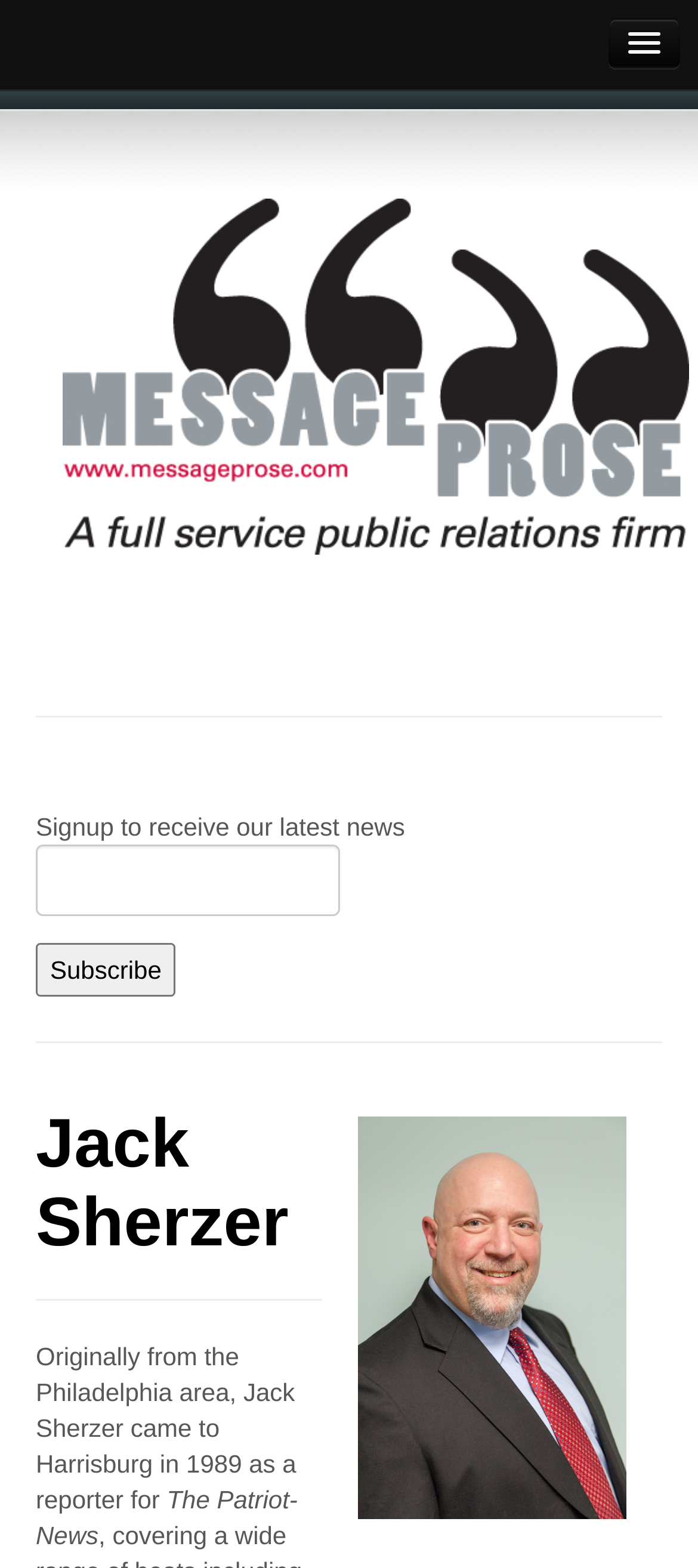Respond to the question below with a concise word or phrase:
What is the name of the newspaper Jack Sherzer worked for?

The Patriot-News